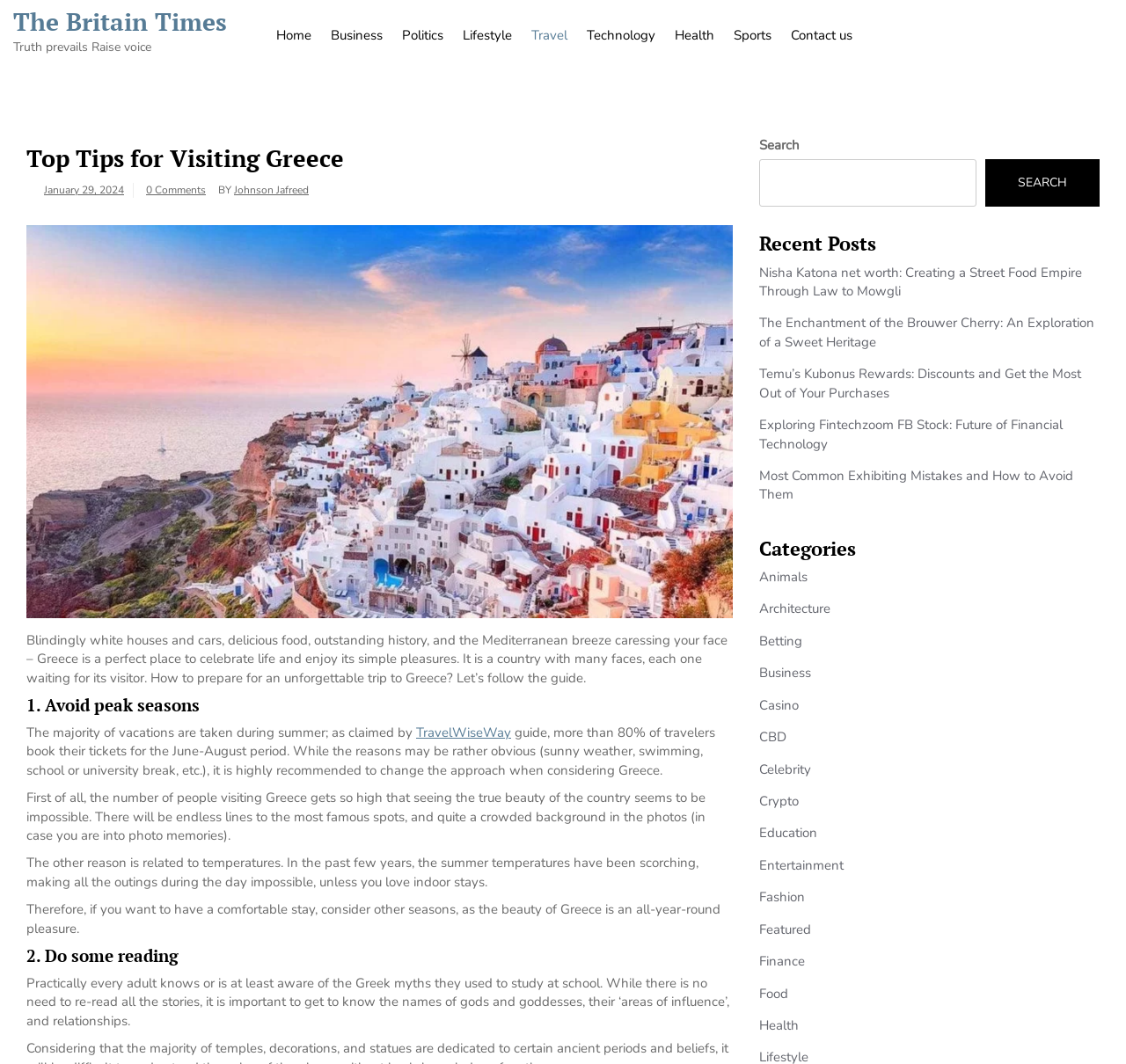Can you specify the bounding box coordinates of the area that needs to be clicked to fulfill the following instruction: "Search for something"?

[0.674, 0.15, 0.867, 0.195]